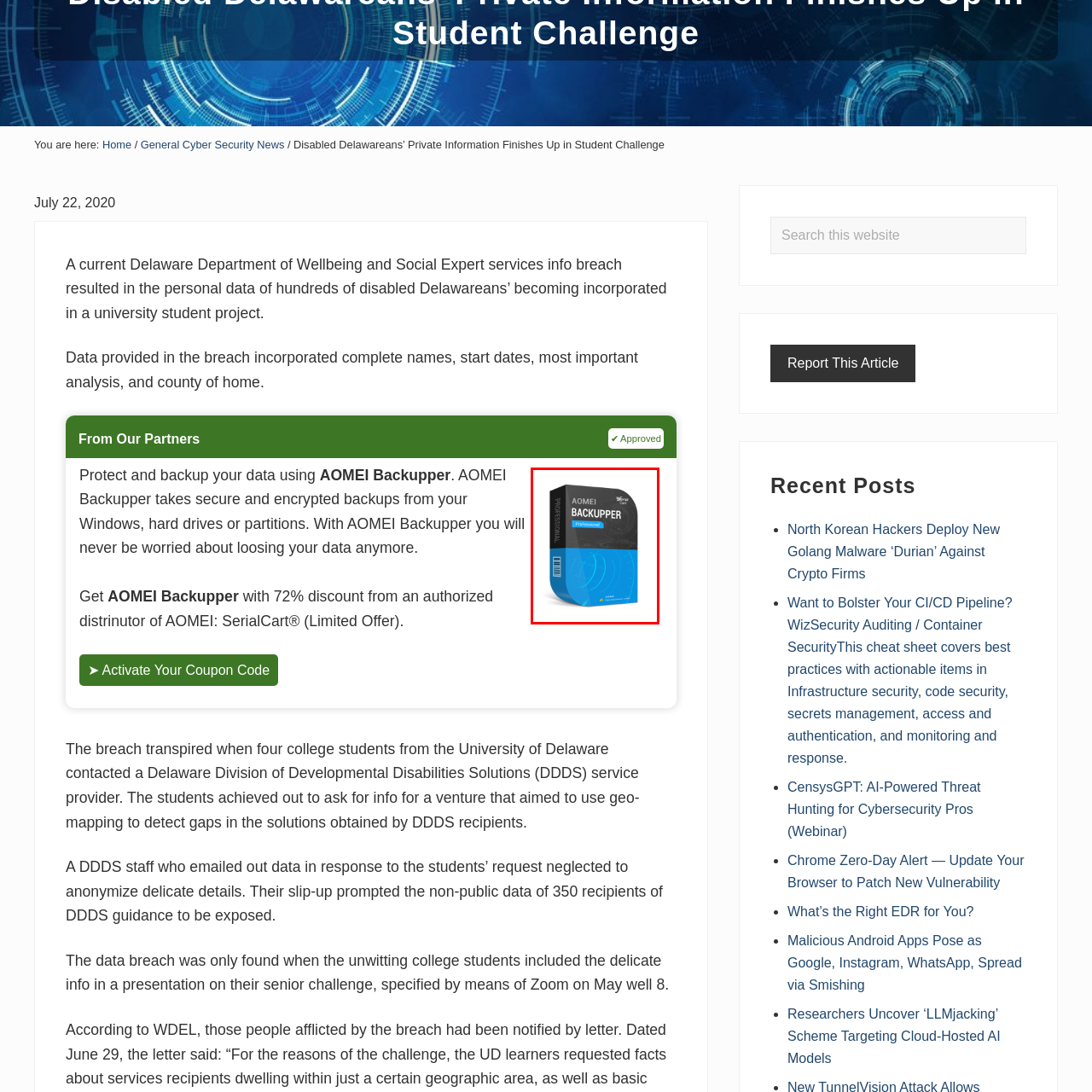Offer an in-depth description of the scene contained in the red rectangle.

The image showcases the packaging of AOMEI Backupper, a professional software designed for data protection and backup. The box prominently displays the product name "AOMEI BACKUPPER" in bold white letters, emphasizing its main function. The sleek, modern design features a dark background with blue accents that outline a digital graphic, suggesting a focus on technology and security. AOMEI Backupper is known for providing secure and encrypted backups for Windows, hard drives, and partitions, ensuring users can safeguard their data effectively. The product is currently being promoted with a 72% discount offered through an authorized distributor.